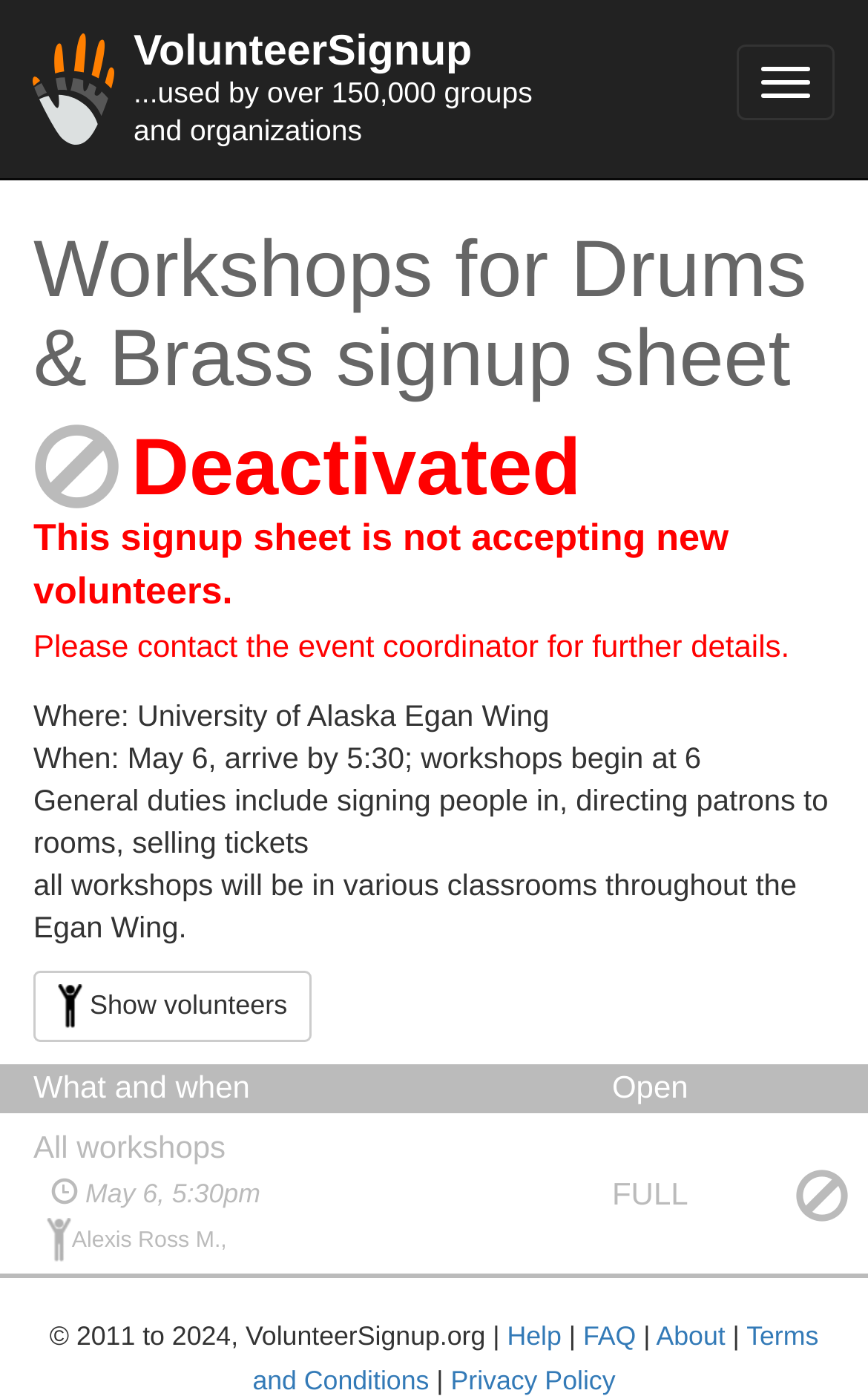Generate the text of the webpage's primary heading.

Workshops for Drums & Brass signup sheet